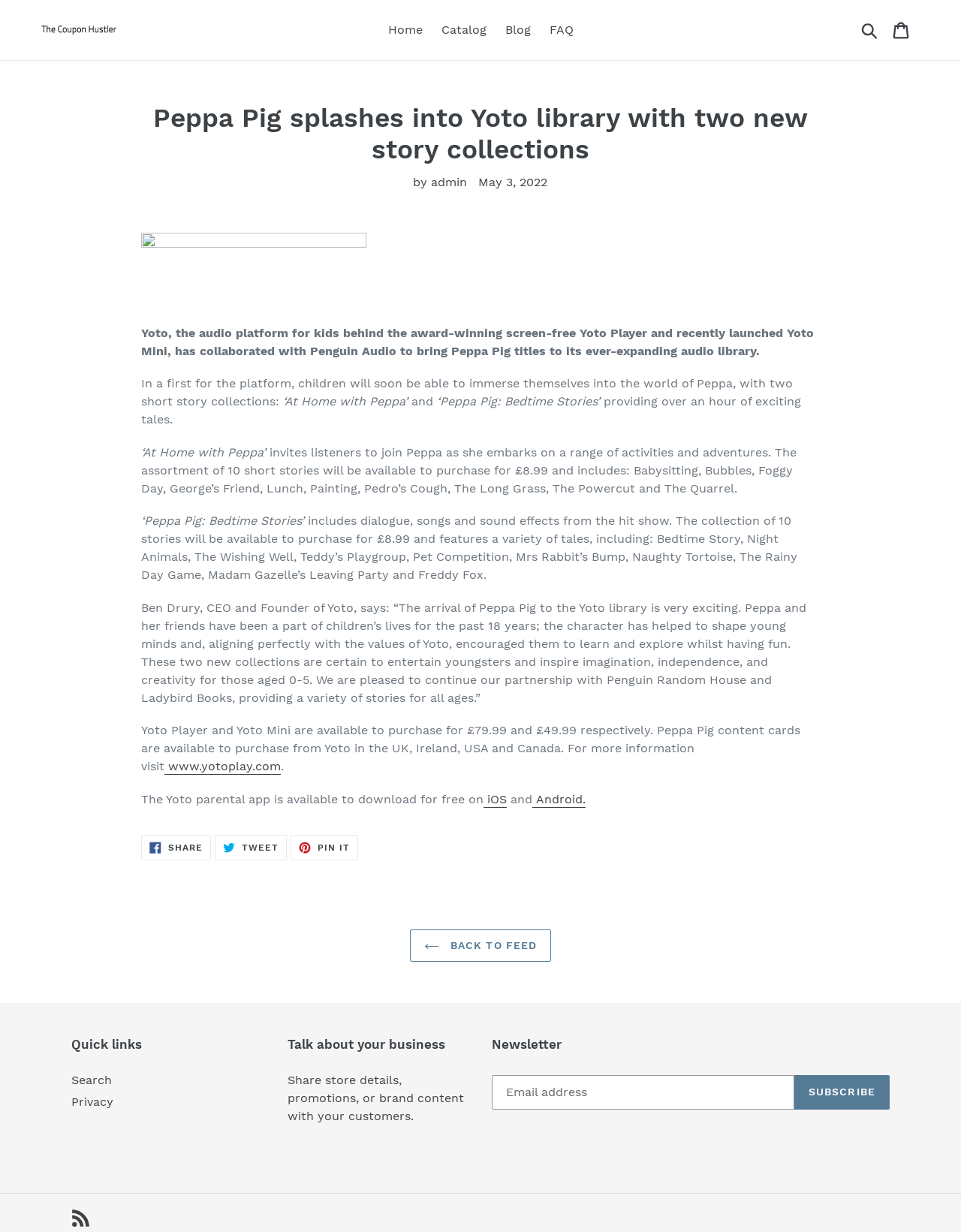Please answer the following question using a single word or phrase: 
On which platforms is the Yoto parental app available?

iOS and Android